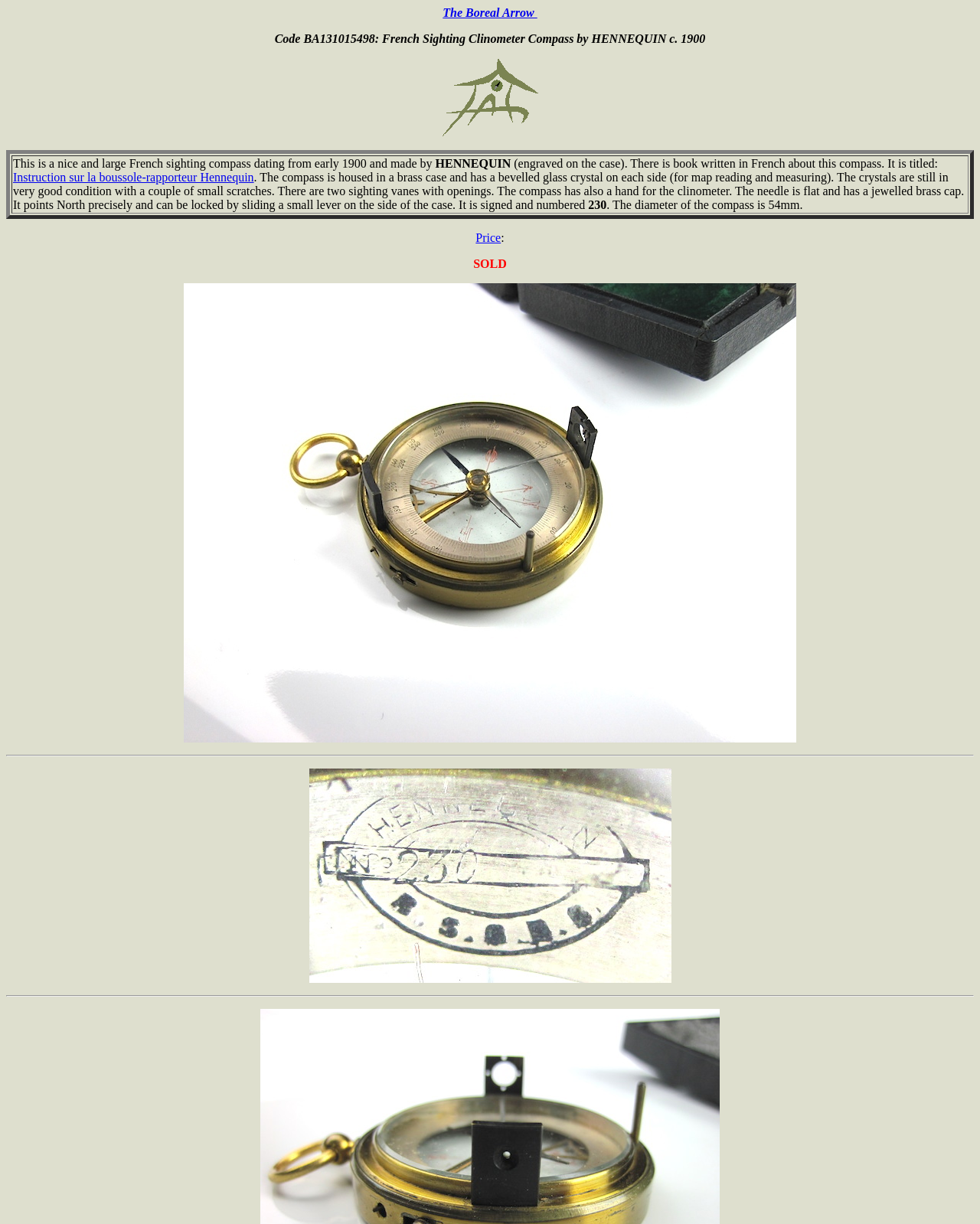Provide your answer in a single word or phrase: 
How many sighting vanes does the compass have?

Two